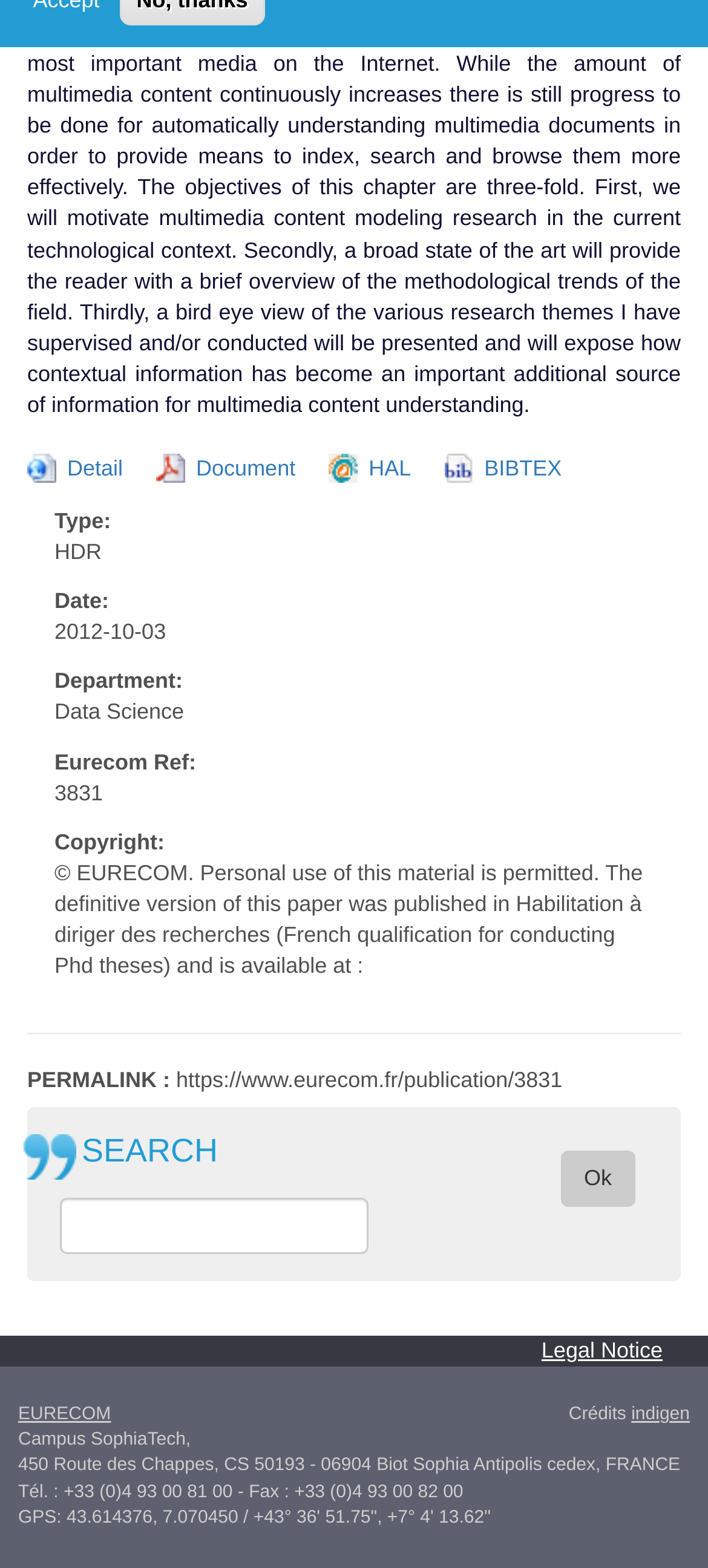Answer the question in one word or a short phrase:
What is the GPS coordinate of the campus?

43.614376, 7.070450